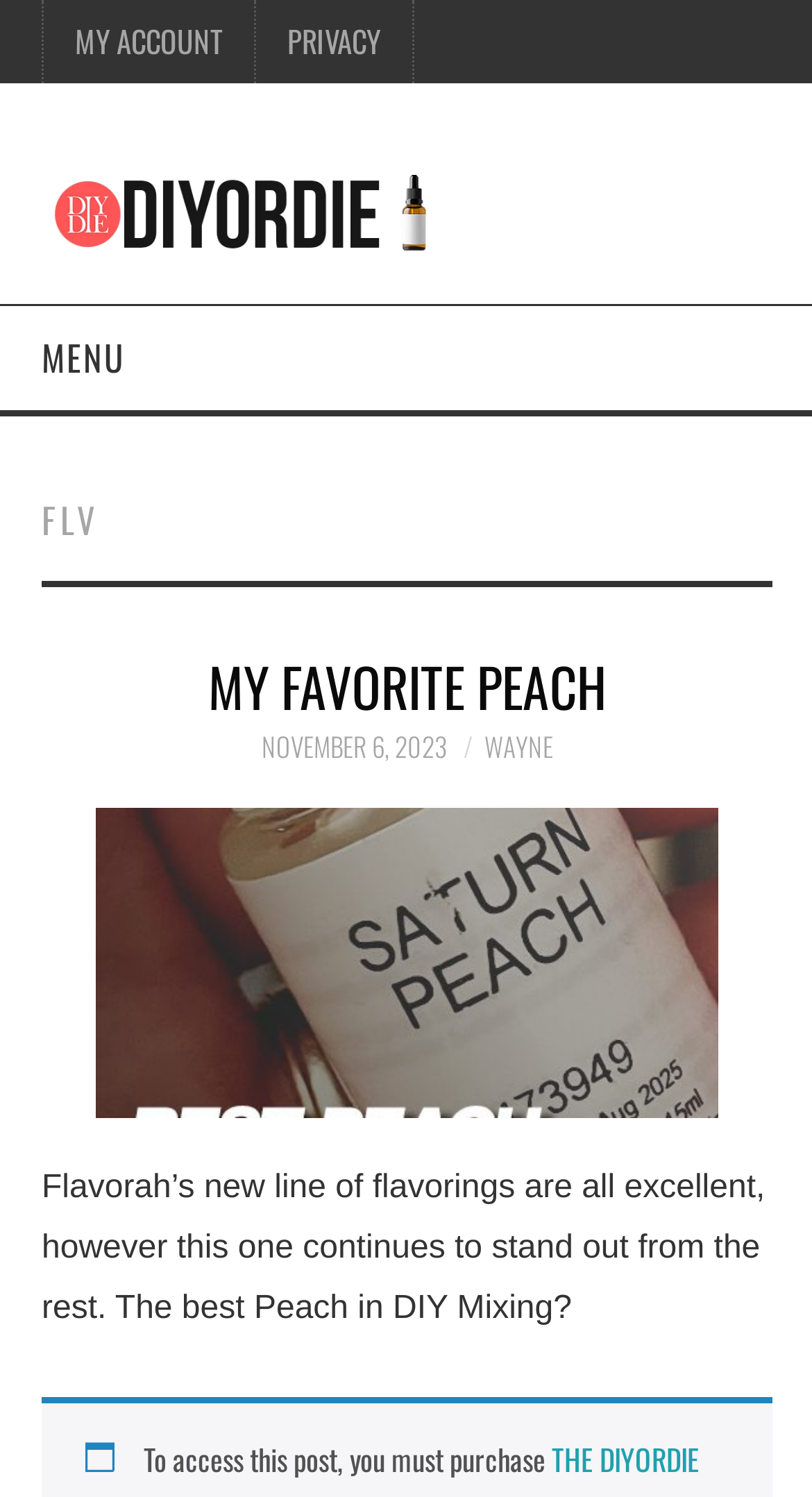Write a detailed summary of the webpage.

The webpage is about DIY vaping and flavor mixing, with a focus on a specific flavor called "My Favorite Peach". At the top left, there are several links, including "MY ACCOUNT", "PRIVACY", and "DIY OR DIE Vaping", which is also accompanied by an image. Below these links, there is a menu with options like "HOME", "ARTICLES + TIPS", "VIDEOS", and more.

The main content of the page is divided into sections. The first section has a heading "FLV" and a subheading "MY FAVORITE PEACH". Below this, there is a link to the article "MY FAVORITE PEACH" and a timestamp "NOVEMBER 6, 2023". The author of the article, "WAYNE", is also mentioned.

The article itself is summarized as "Flavorah’s new line of flavorings are all excellent, however this one continues to stand out from the rest. The best Peach in DIY Mixing?". However, to access the full post, a purchase is required, as indicated by the text "To access this post, you must purchase".